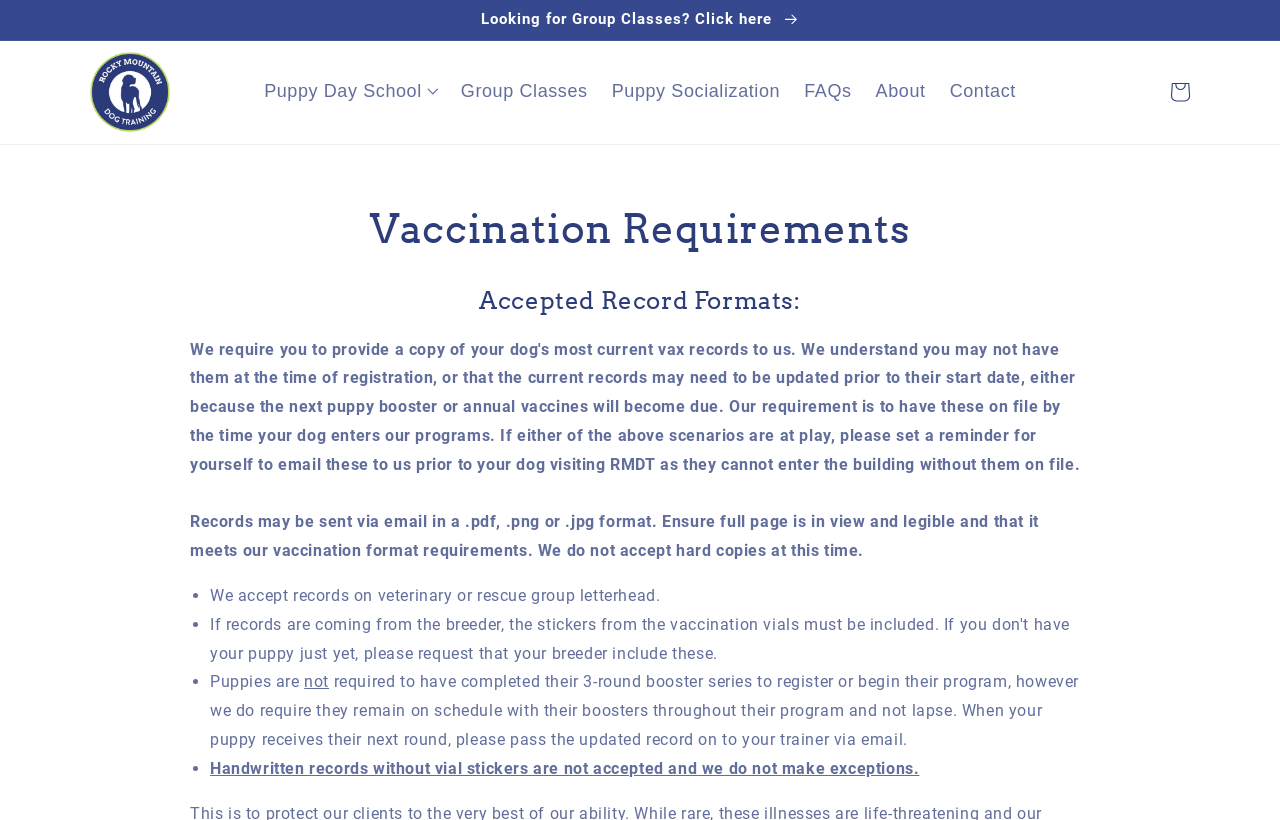Find the bounding box coordinates of the element's region that should be clicked in order to follow the given instruction: "Check the 'Cart'". The coordinates should consist of four float numbers between 0 and 1, i.e., [left, top, right, bottom].

[0.905, 0.085, 0.939, 0.139]